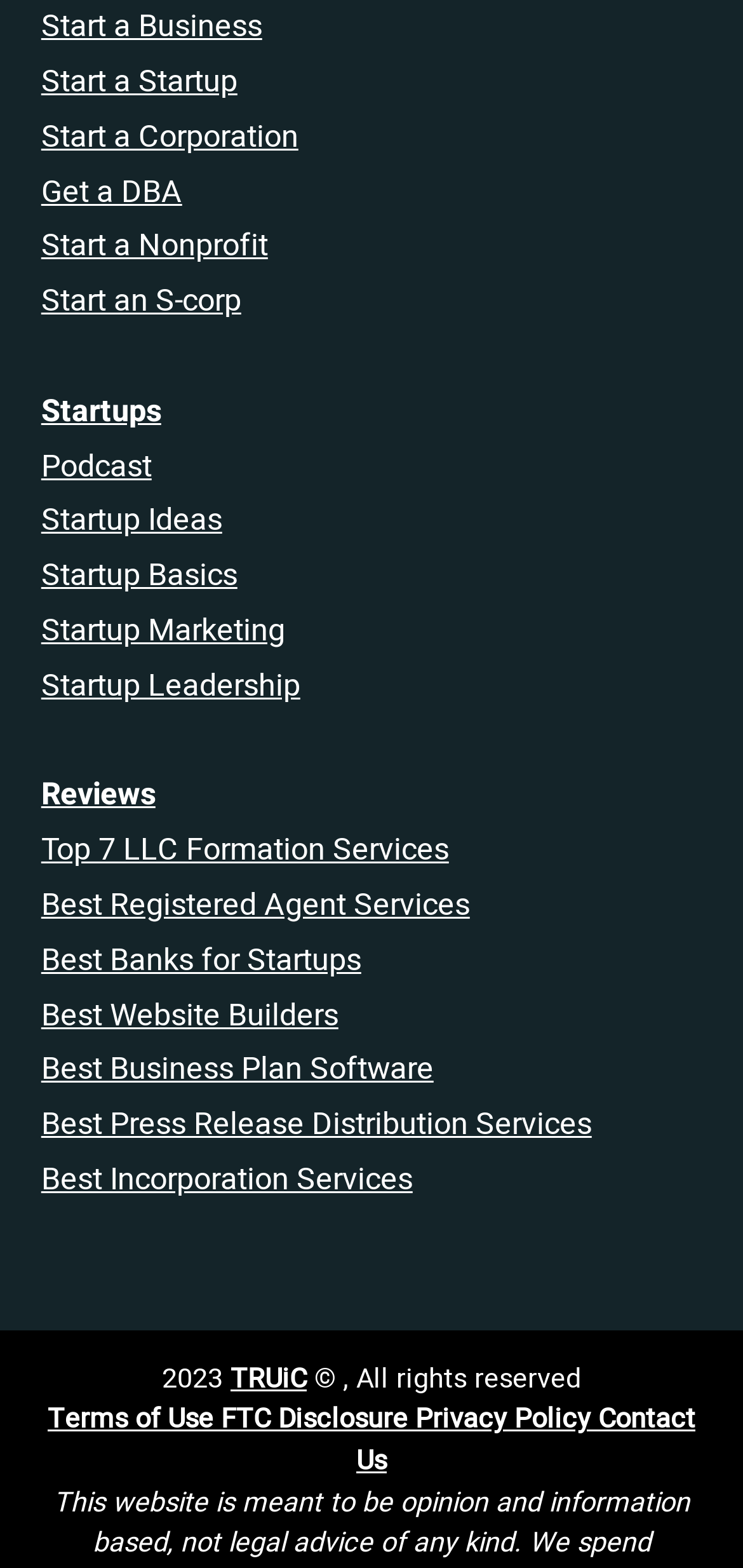What types of businesses can be started?
Answer the question with detailed information derived from the image.

Based on the links provided on the webpage, it appears that users can start a business, startup, corporation, nonprofit, S-corp, and more. The links are categorized and provide specific information on how to start each type of business.